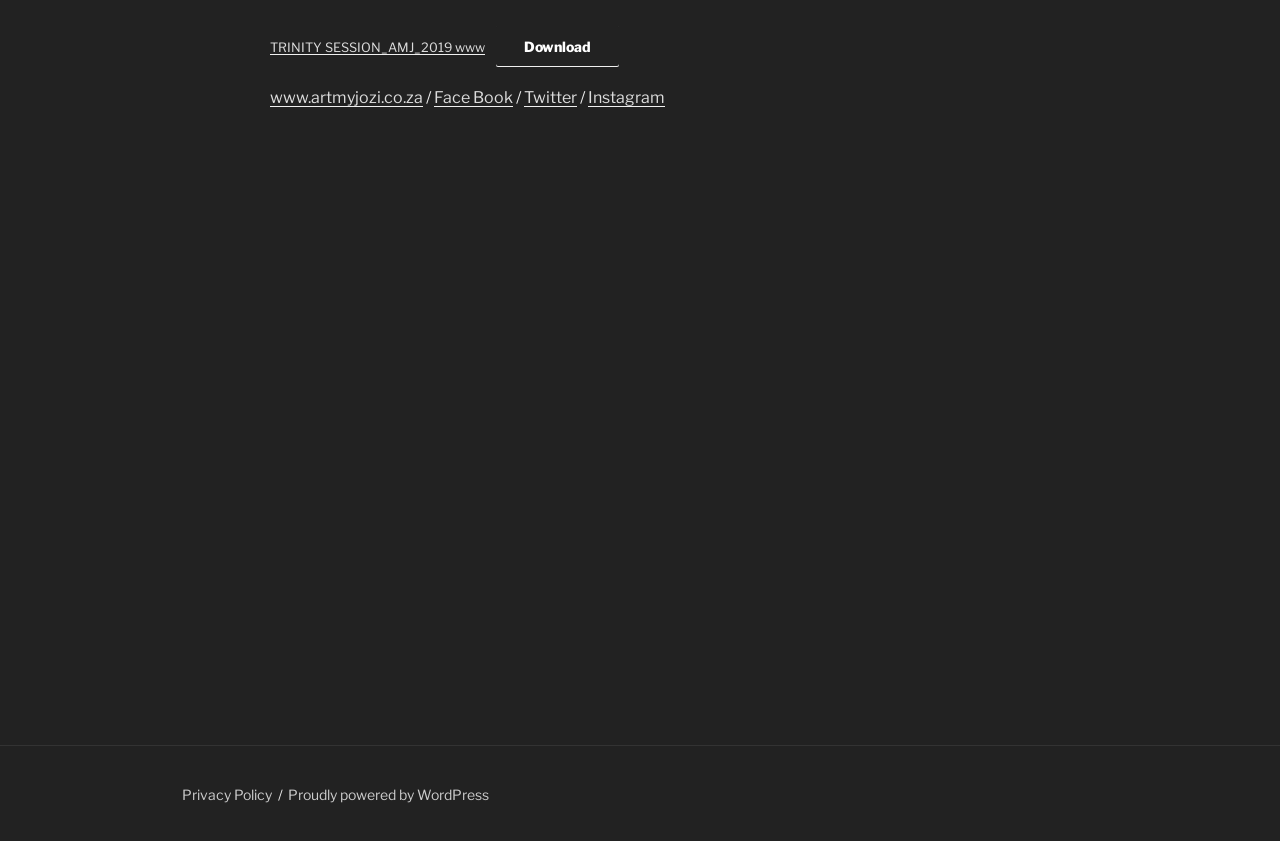Please respond in a single word or phrase: 
What is the text of the first link?

TRINITY SESSION_AMJ_2019 www